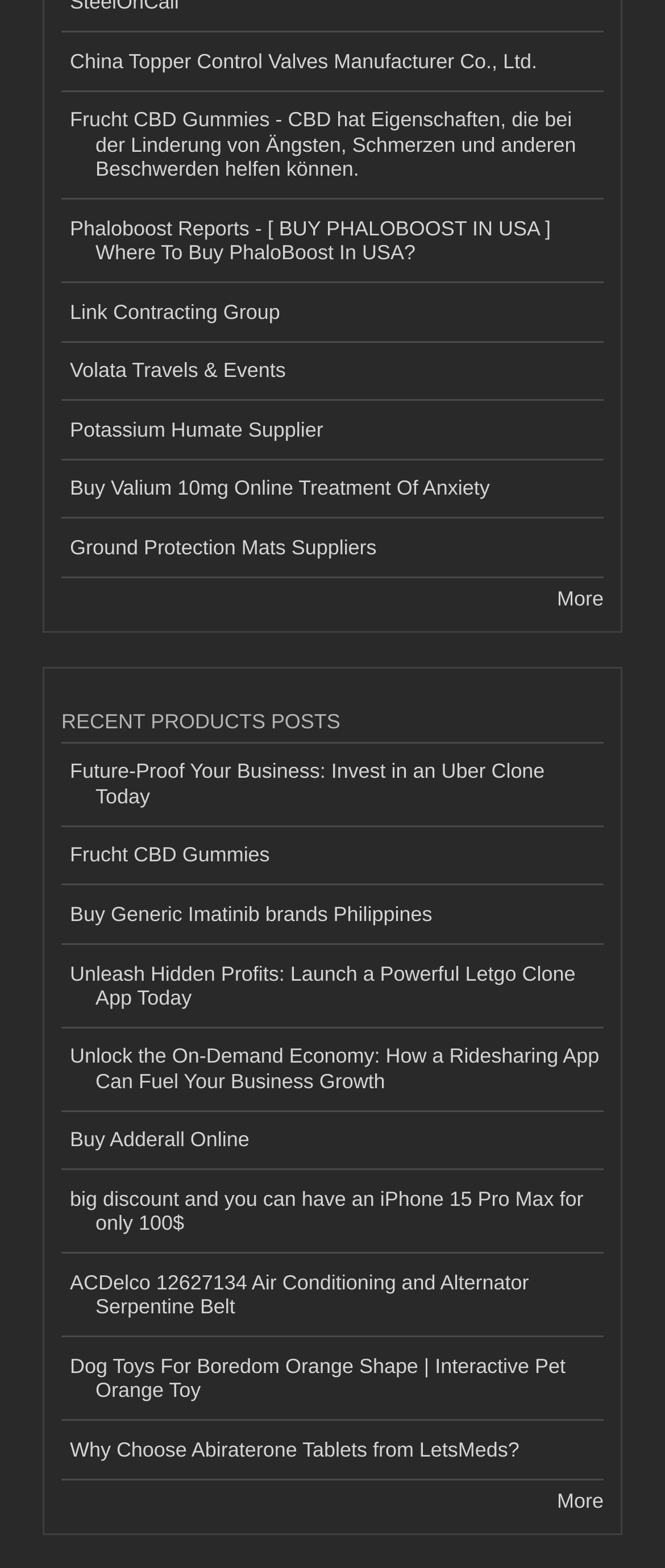Given the element description Buy Generic Imatinib brands Philippines, predict the bounding box coordinates for the UI element in the webpage screenshot. The format should be (top-left x, top-left y, bottom-right x, bottom-right y), and the values should be between 0 and 1.

[0.092, 0.565, 0.908, 0.603]